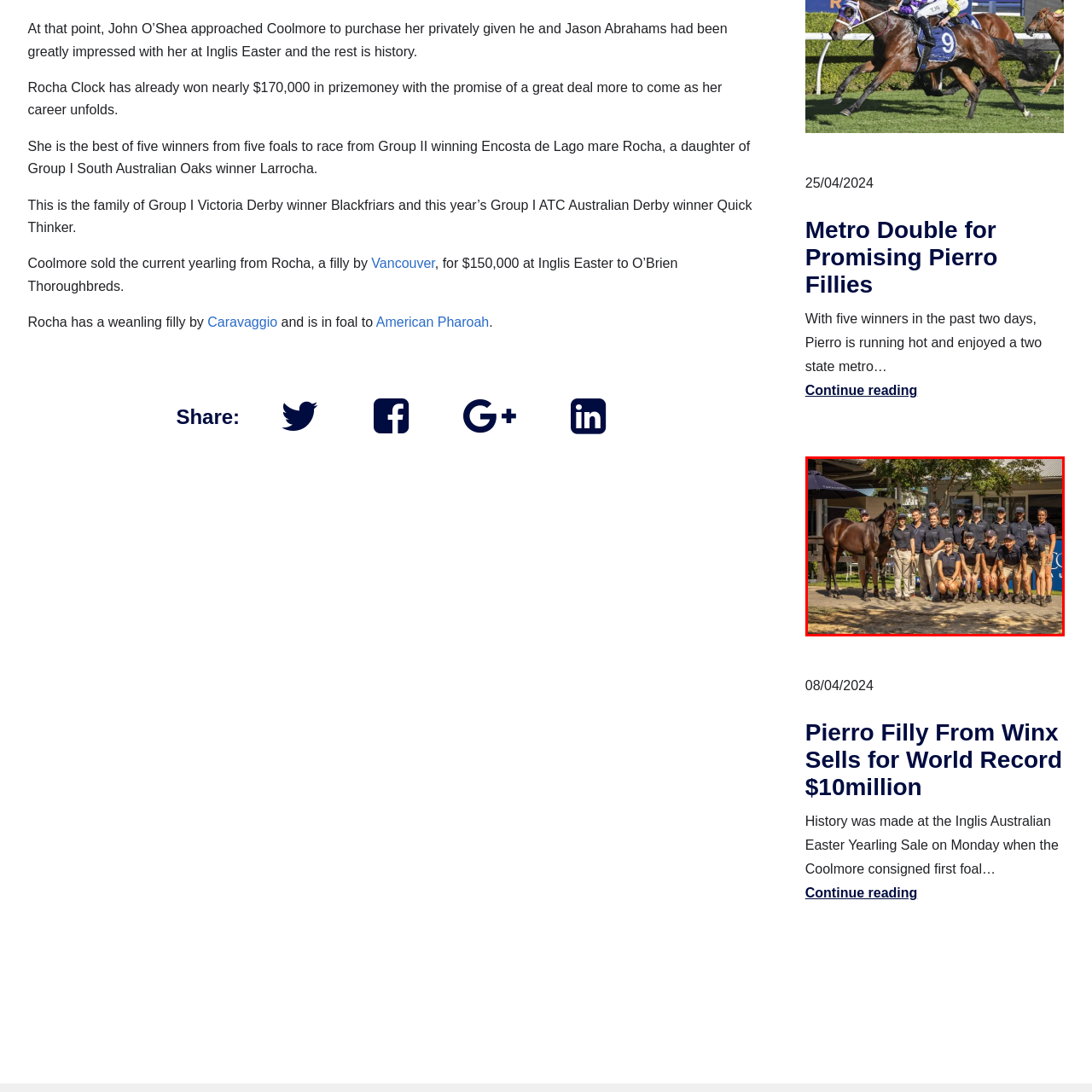Give a thorough account of what is shown in the red-encased segment of the image.

The image captures a lively group of individuals from the Coolmore Australia team, gathered together outdoors alongside a young racehorse. The setting appears to be a sunny day at a horse training facility, possibly during an event related to the thoroughbred industry. The team is dressed in matching navy blue shirts and caps, exuding a professional yet approachable vibe. 

In the background, a building can be seen, likely associated with Coolmore’s operations, and a large shaded umbrella suggests a welcoming atmosphere for visitors and stakeholders. The horse, standing prominently in the foreground, symbolizes the essence of thoroughbred racing and breeding, illustrating the team's commitment to excellence in the industry. 

This gathering may indicate a celebration or significant moment related to their work, particularly in light of recent achievements, including the impressive sales of yearlings, such as a Pierro filly from the legendary mare Winx, which recently garnered attention at the Inglis Australian Easter Yearling Sale.